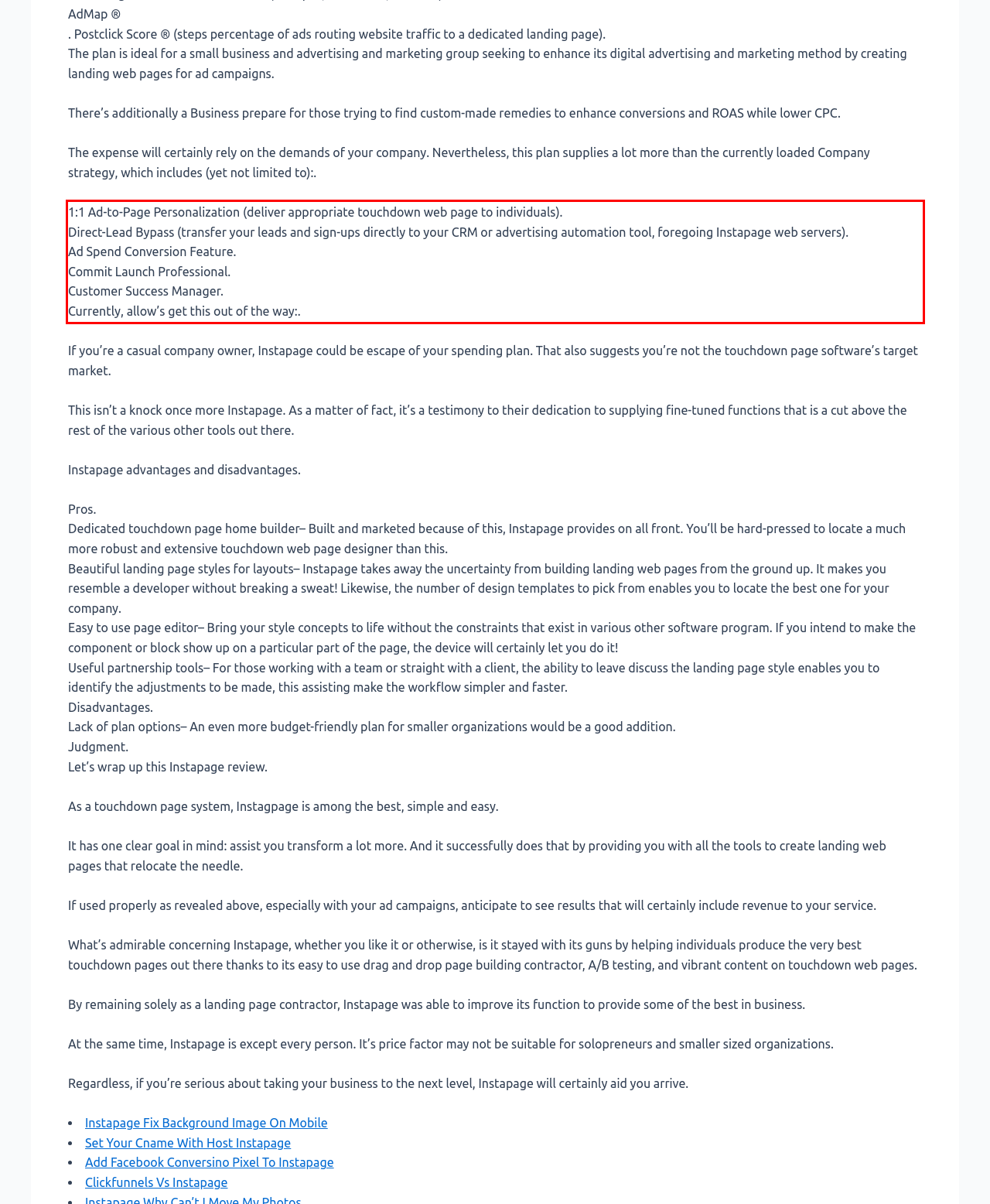Identify the text inside the red bounding box in the provided webpage screenshot and transcribe it.

1:1 Ad-to-Page Personalization (deliver appropriate touchdown web page to individuals). Direct-Lead Bypass (transfer your leads and sign-ups directly to your CRM or advertising automation tool, foregoing Instapage web servers). Ad Spend Conversion Feature. Commit Launch Professional. Customer Success Manager. Currently, allow’s get this out of the way:.